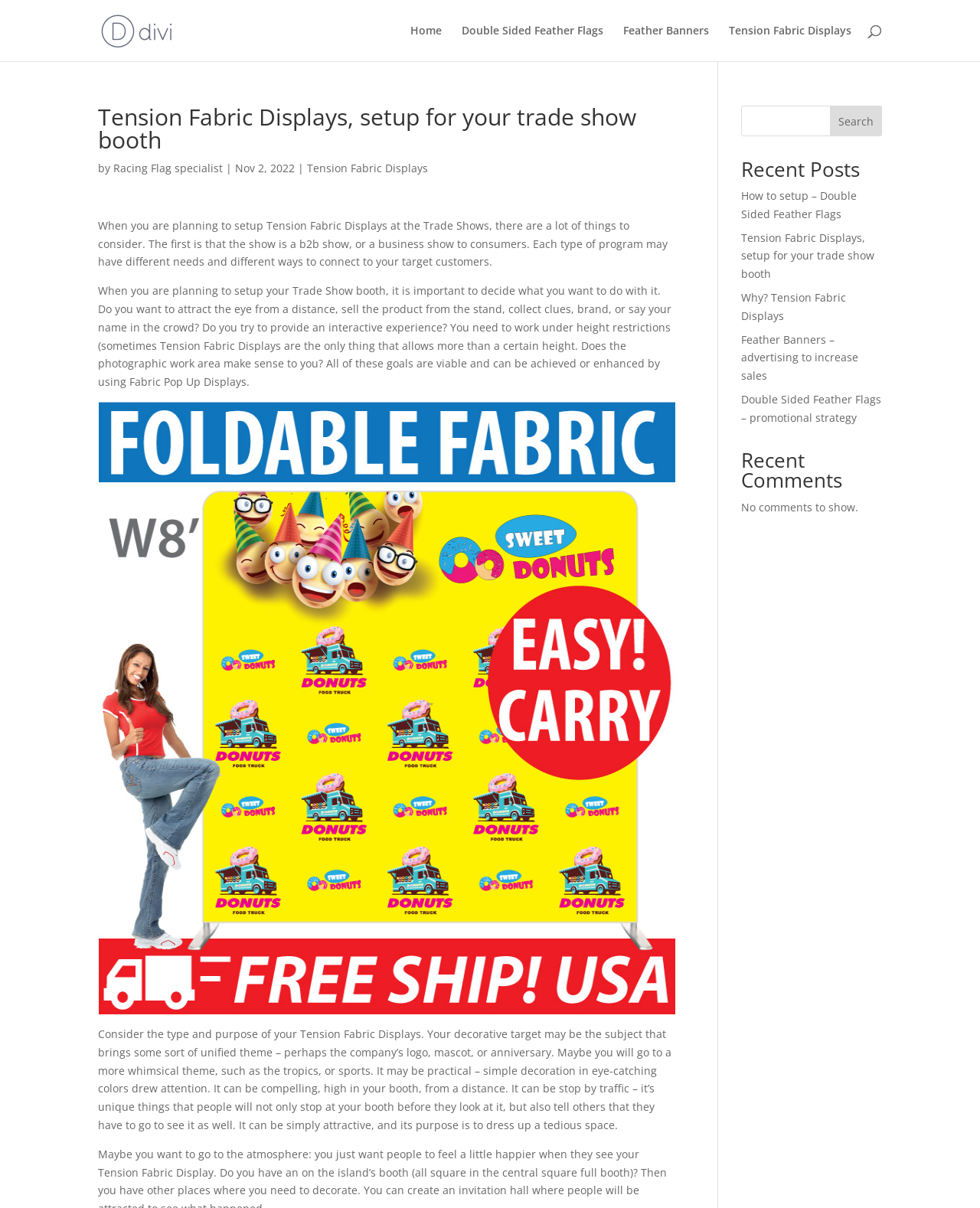Describe the webpage meticulously, covering all significant aspects.

The webpage is about Tension Fabric Displays, setup for trade show booths, and custom feather flags and retractable banners. At the top, there is a link to "Custom Feather Flags & Cheap Retractable Banners" accompanied by an image. Below this, there are four links to different sections of the website: "Home", "Double Sided Feather Flags", "Feather Banners", and "Tension Fabric Displays".

On the left side of the page, there is a search bar at the top, followed by a heading that reads "Tension Fabric Displays, setup for your trade show booth". Below this, there is a paragraph of text that discusses the importance of considering the type of trade show and the target audience when setting up a booth. This is followed by another paragraph that explains the different goals that can be achieved with a trade show booth, such as attracting attention from a distance or providing an interactive experience.

Further down, there is a link to "Tension Fabric Displays" accompanied by an image, and a paragraph of text that discusses the different types of displays that can be used, such as decorative, whimsical, or practical. The text also mentions the importance of considering the purpose of the display and how it can be used to draw attention to the booth.

On the right side of the page, there is a search bar and a button to search. Below this, there is a heading that reads "Recent Posts", followed by a list of five links to different articles, including "How to setup – Double Sided Feather Flags", "Tension Fabric Displays, setup for your trade show booth", and "Feather Banners – advertising to increase sales". Further down, there is a heading that reads "Recent Comments", but there are no comments to show.

Overall, the webpage appears to be a blog or informational website about trade show displays and banners, with a focus on Tension Fabric Displays and custom feather flags.